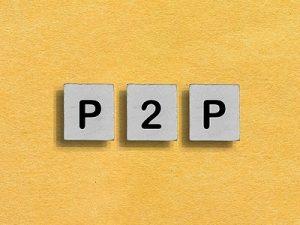What is the background color of the tiles?
Using the information from the image, give a concise answer in one word or a short phrase.

Warm yellow